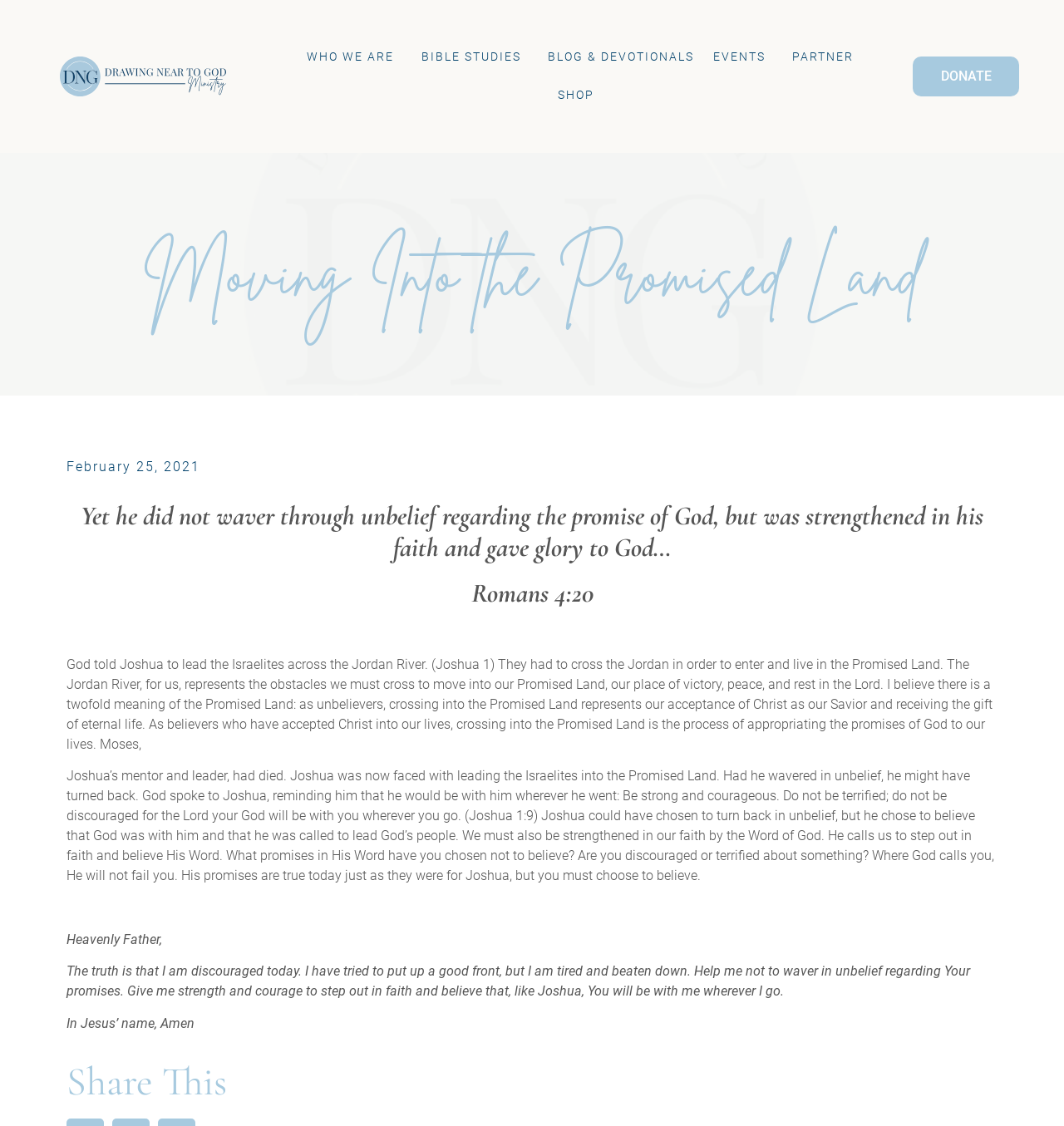Use a single word or phrase to answer the question:
What is the Bible verse mentioned in the article?

Romans 4:20